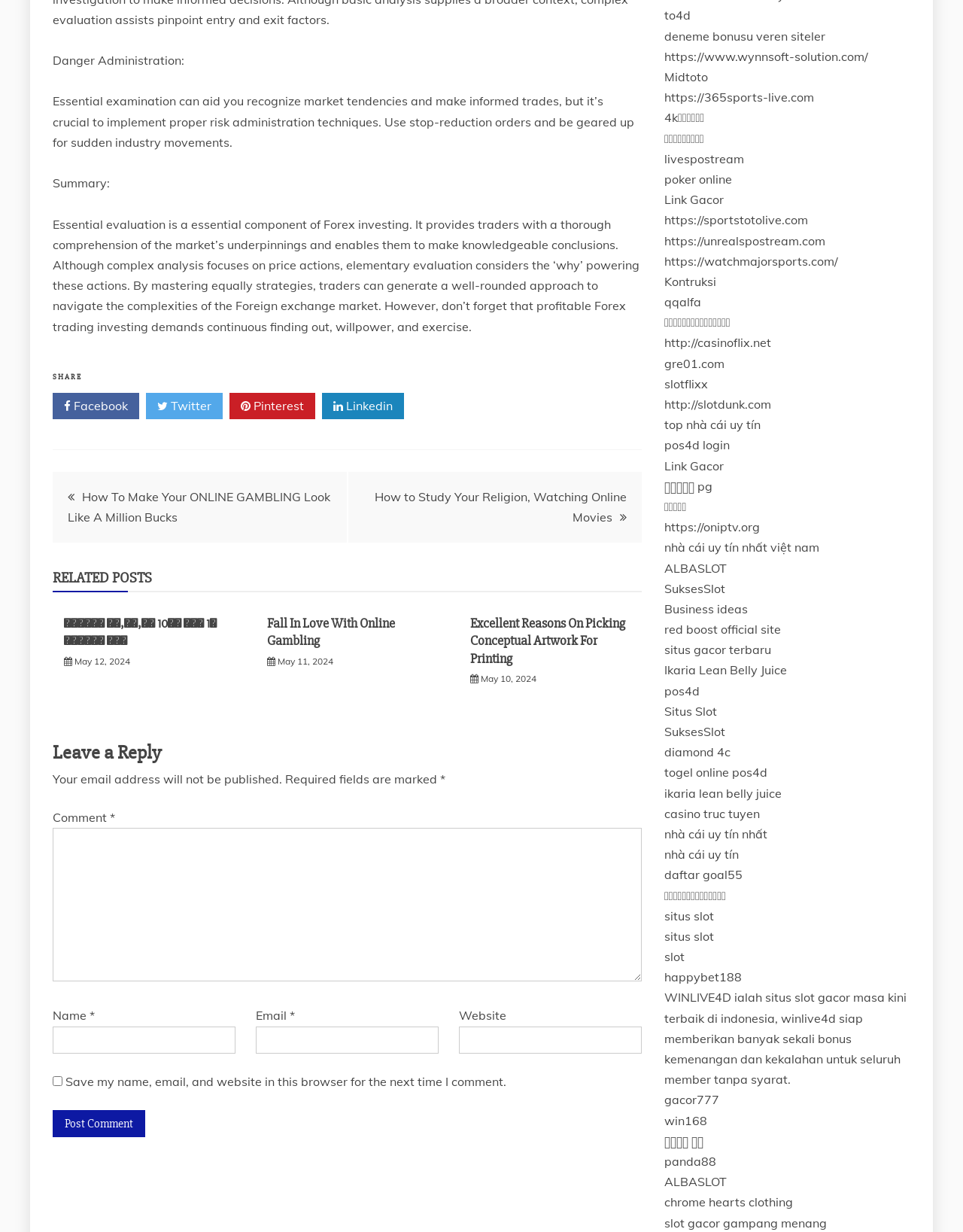What is the text of the checkbox in the comment section?
Kindly offer a comprehensive and detailed response to the question.

I found the checkbox in the comment section by looking at the checkbox element with the text 'Save my name, email, and website in this browser for the next time I comment.' which is a child of the root element.